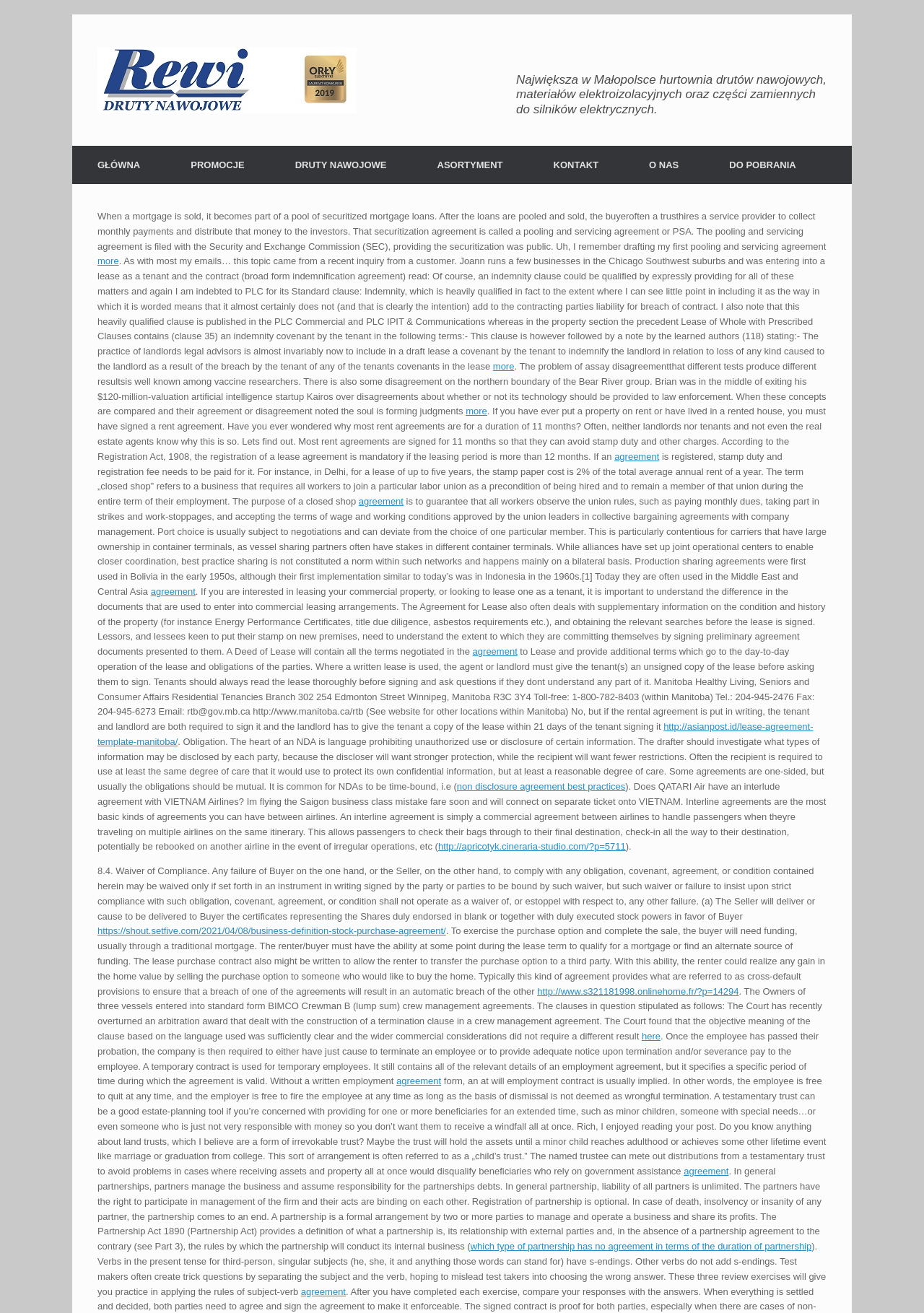Please predict the bounding box coordinates of the element's region where a click is necessary to complete the following instruction: "Click the 'http://asianpost.id/lease-agreement-template-manitoba/' link". The coordinates should be represented by four float numbers between 0 and 1, i.e., [left, top, right, bottom].

[0.105, 0.549, 0.88, 0.569]